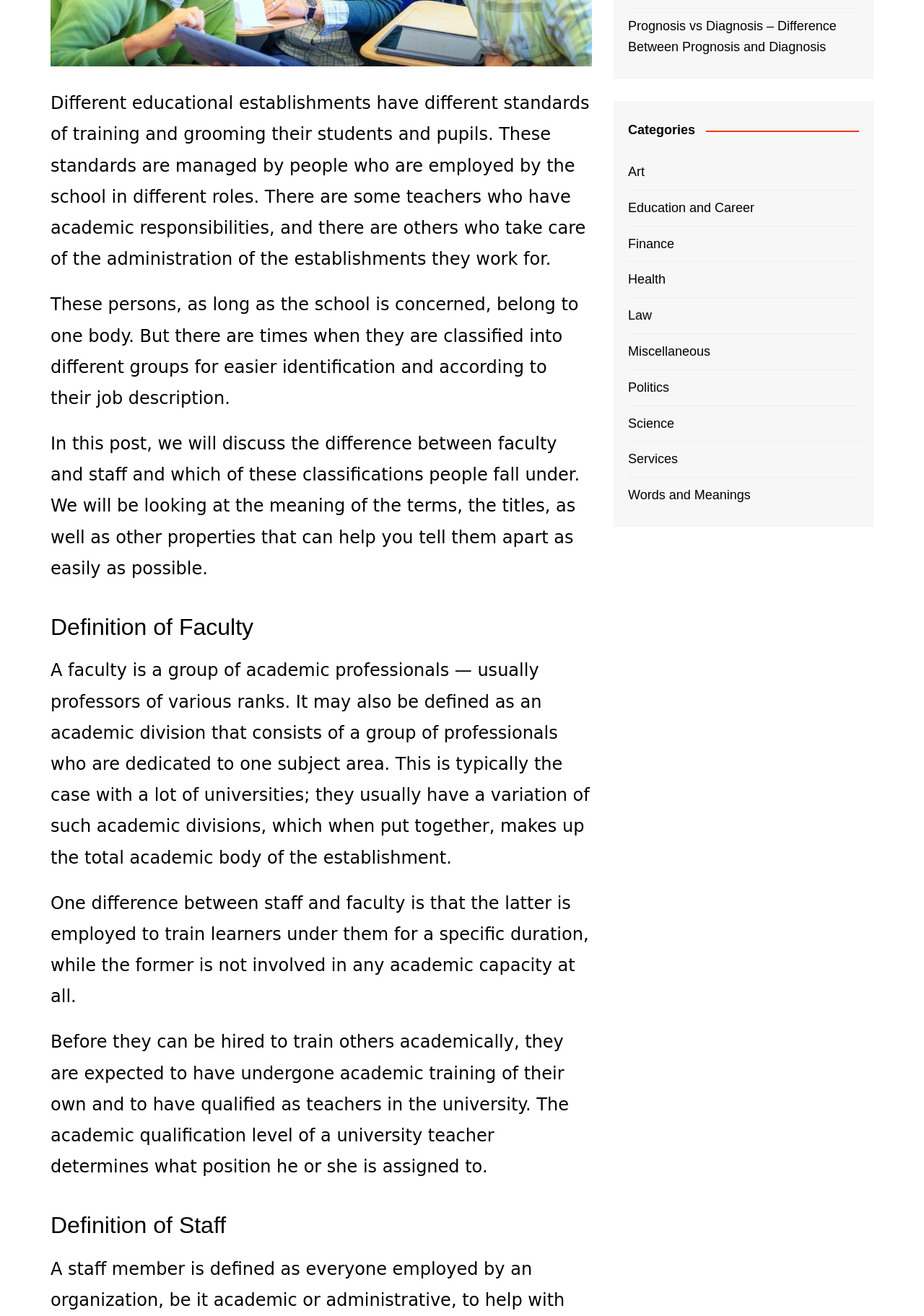Show the bounding box coordinates for the HTML element as described: "Education and Career".

[0.68, 0.15, 0.817, 0.166]